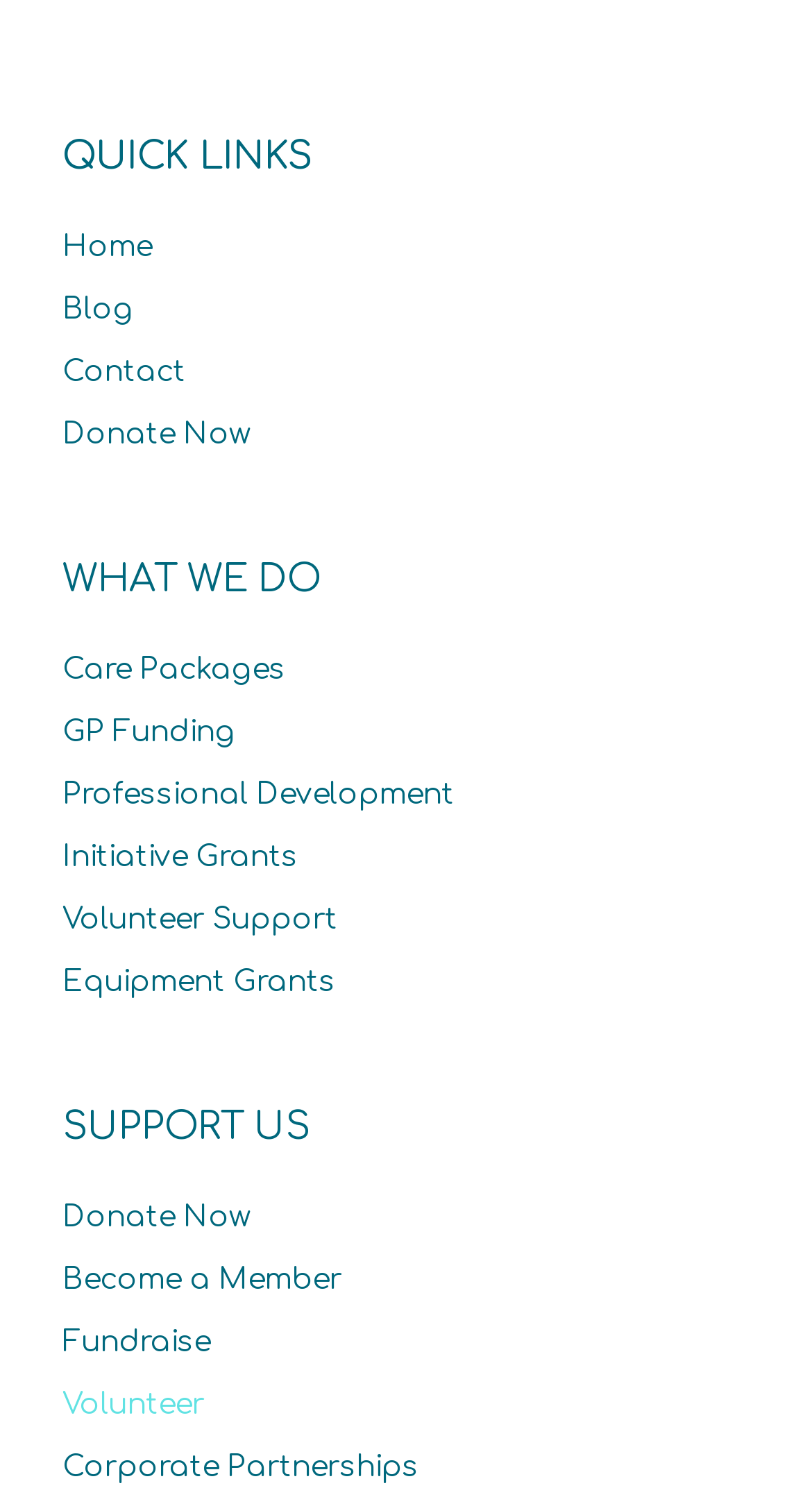Predict the bounding box coordinates of the area that should be clicked to accomplish the following instruction: "become a member". The bounding box coordinates should consist of four float numbers between 0 and 1, i.e., [left, top, right, bottom].

[0.077, 0.84, 0.923, 0.882]